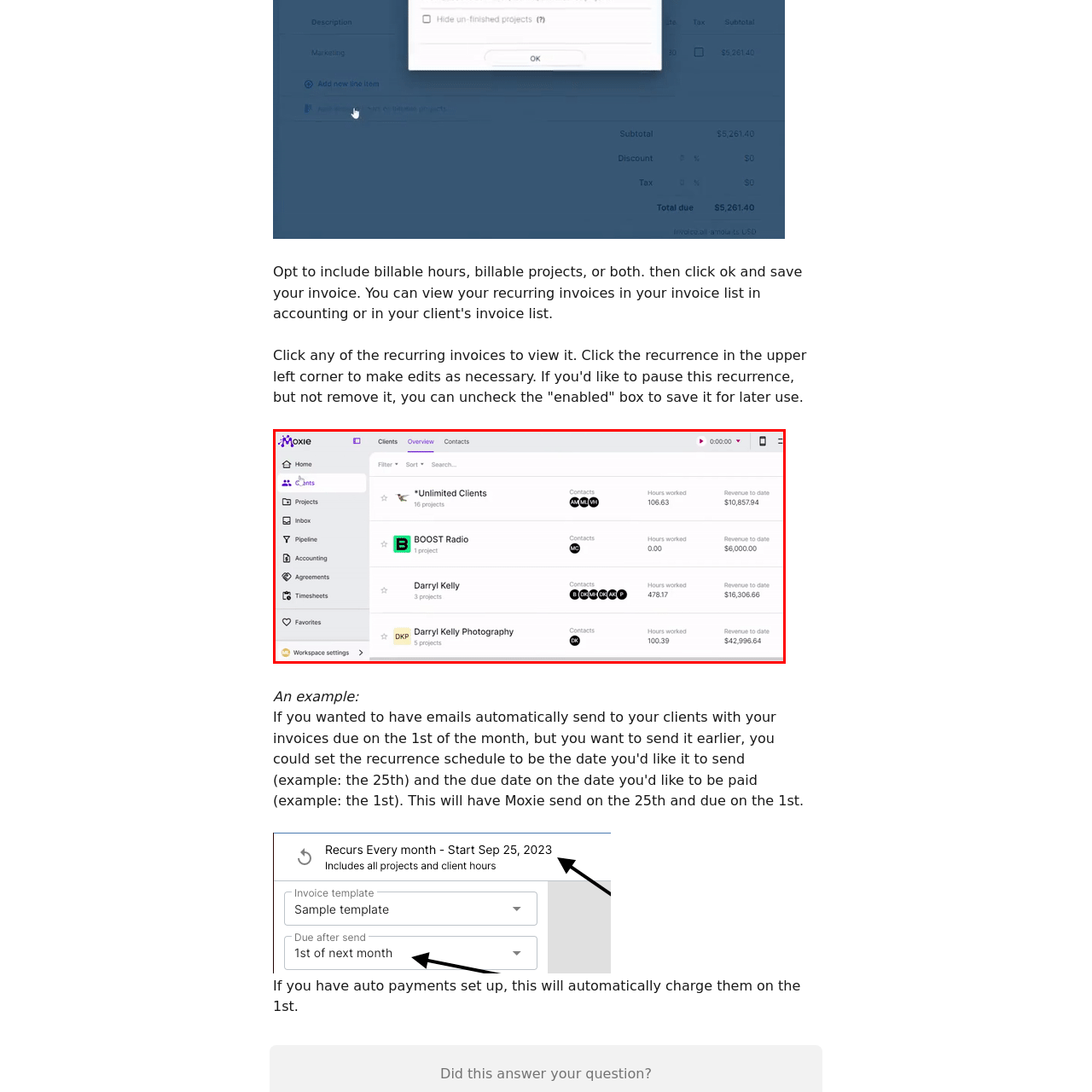View the element within the red boundary, What is the total revenue generated by 'Darryl Kelly Photography'? 
Deliver your response in one word or phrase.

Not mentioned